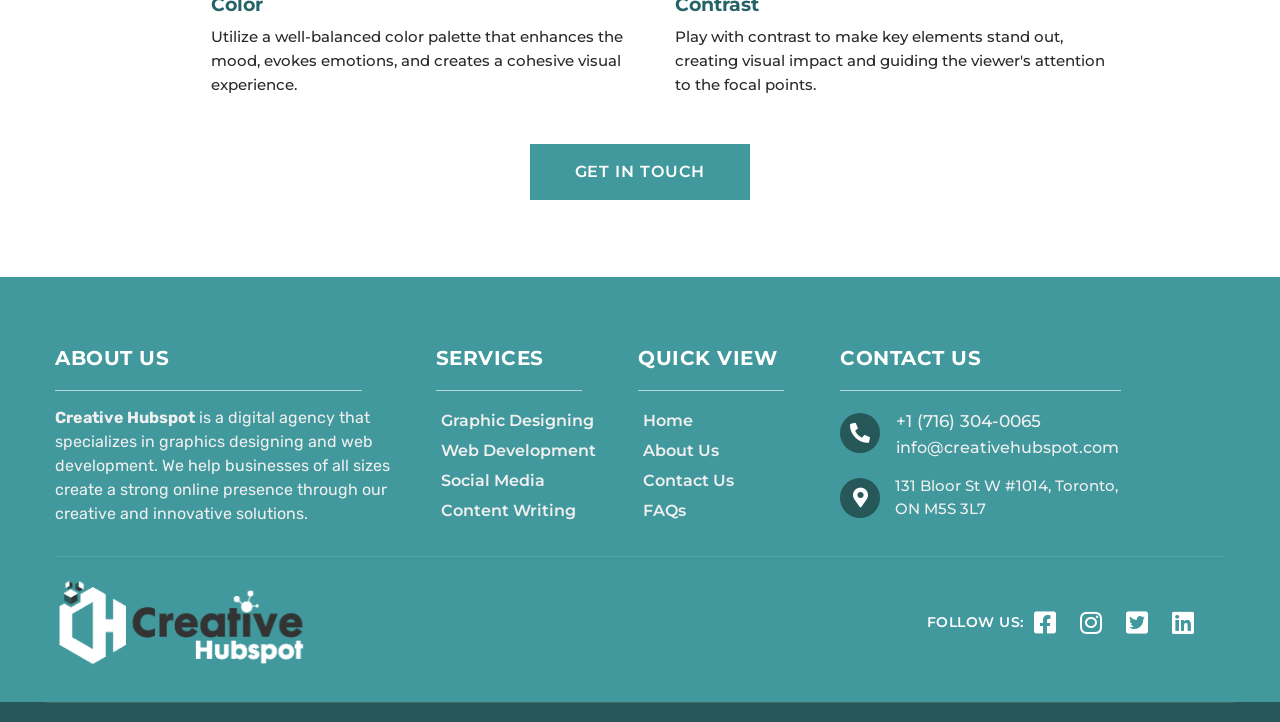Highlight the bounding box coordinates of the region I should click on to meet the following instruction: "Get in touch with the agency".

[0.412, 0.197, 0.588, 0.28]